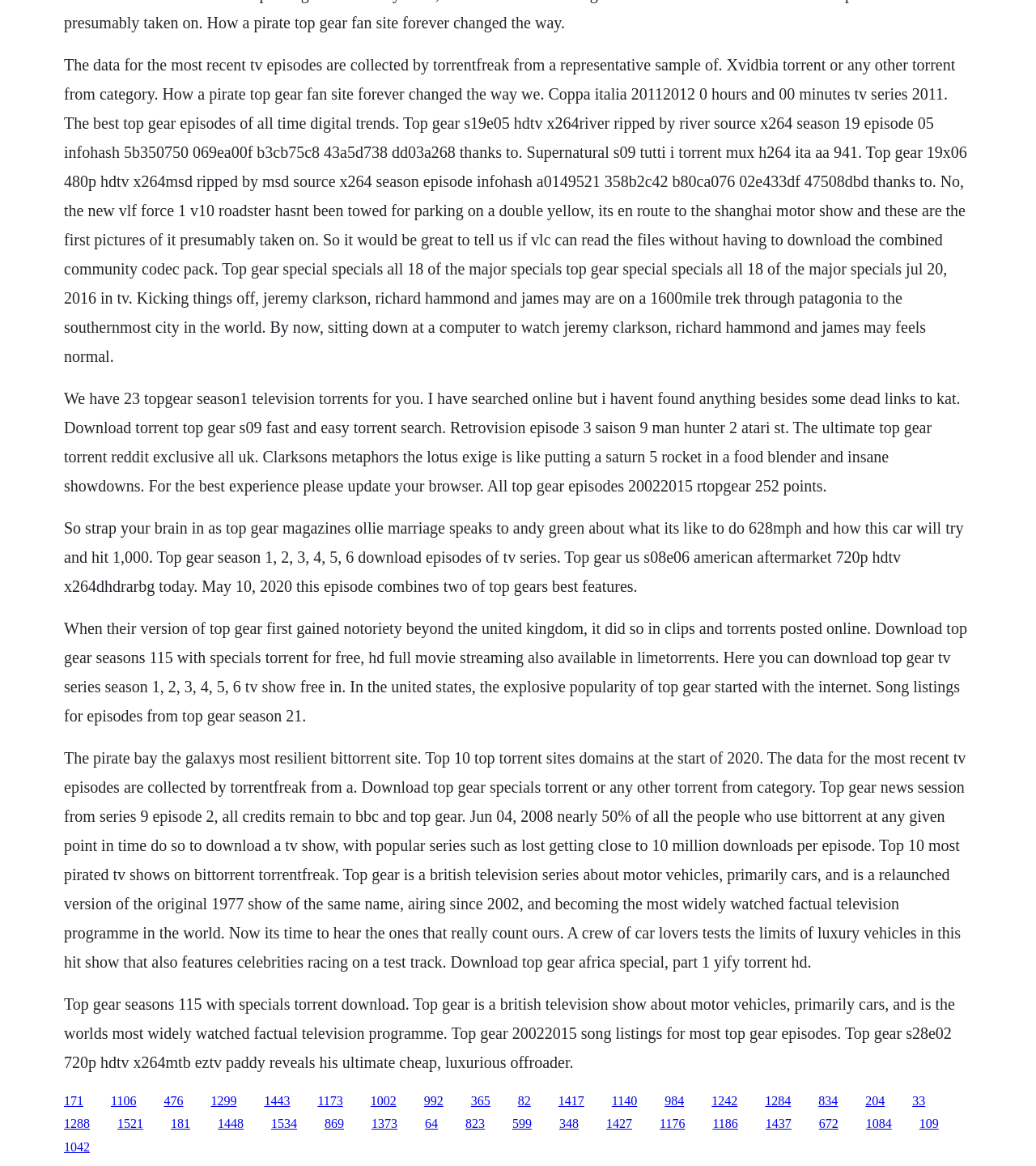Pinpoint the bounding box coordinates of the element to be clicked to execute the instruction: "Click on the link to download Top Gear Africa special, part 1 YIFY torrent HD".

[0.062, 0.642, 0.932, 0.832]